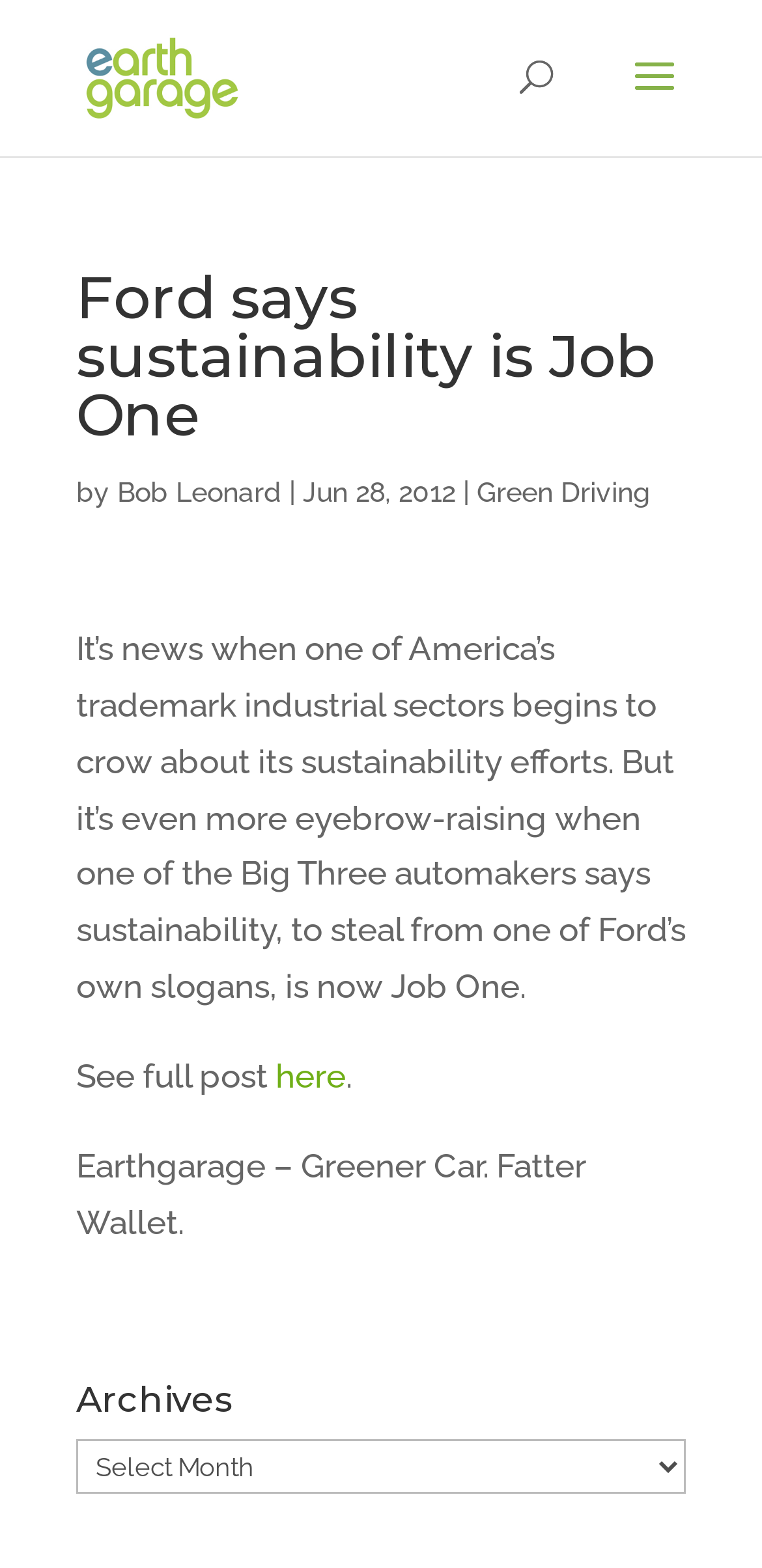What is the category of the article?
Examine the image and give a concise answer in one word or a short phrase.

Green Driving